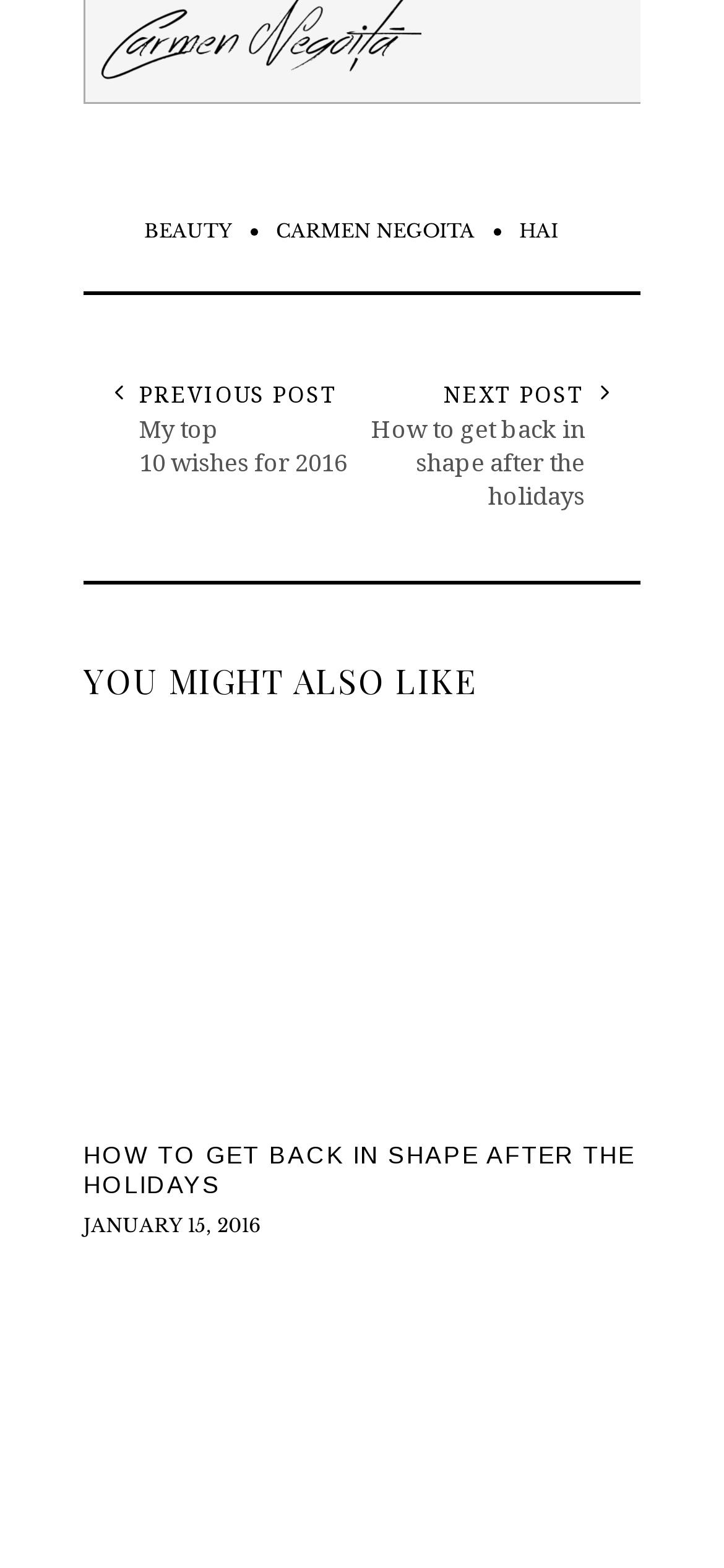Give a one-word or short phrase answer to the question: 
What is the first link on the top left?

BEAUTY